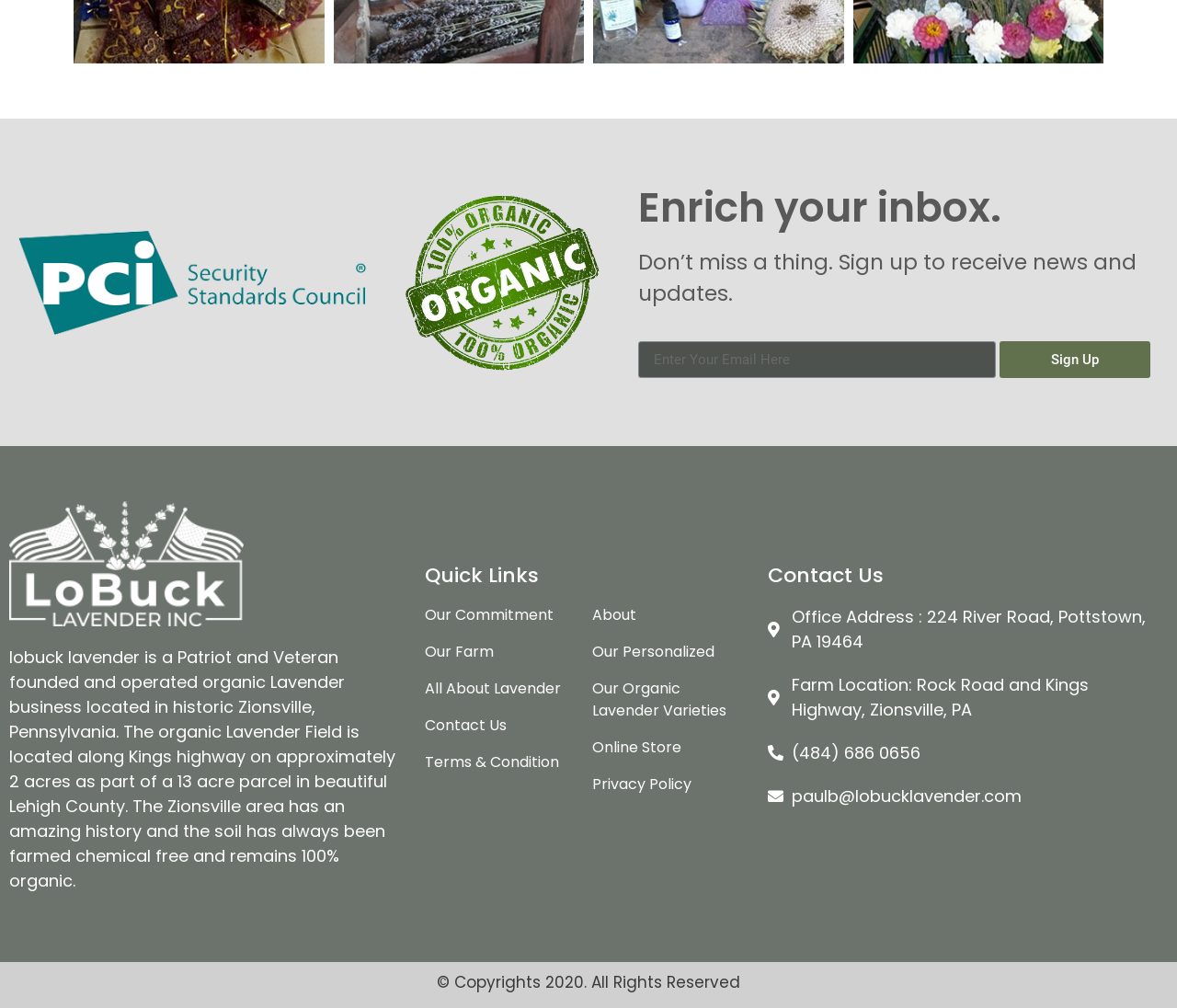Select the bounding box coordinates of the element I need to click to carry out the following instruction: "Sign up for news and updates".

[0.849, 0.339, 0.977, 0.375]